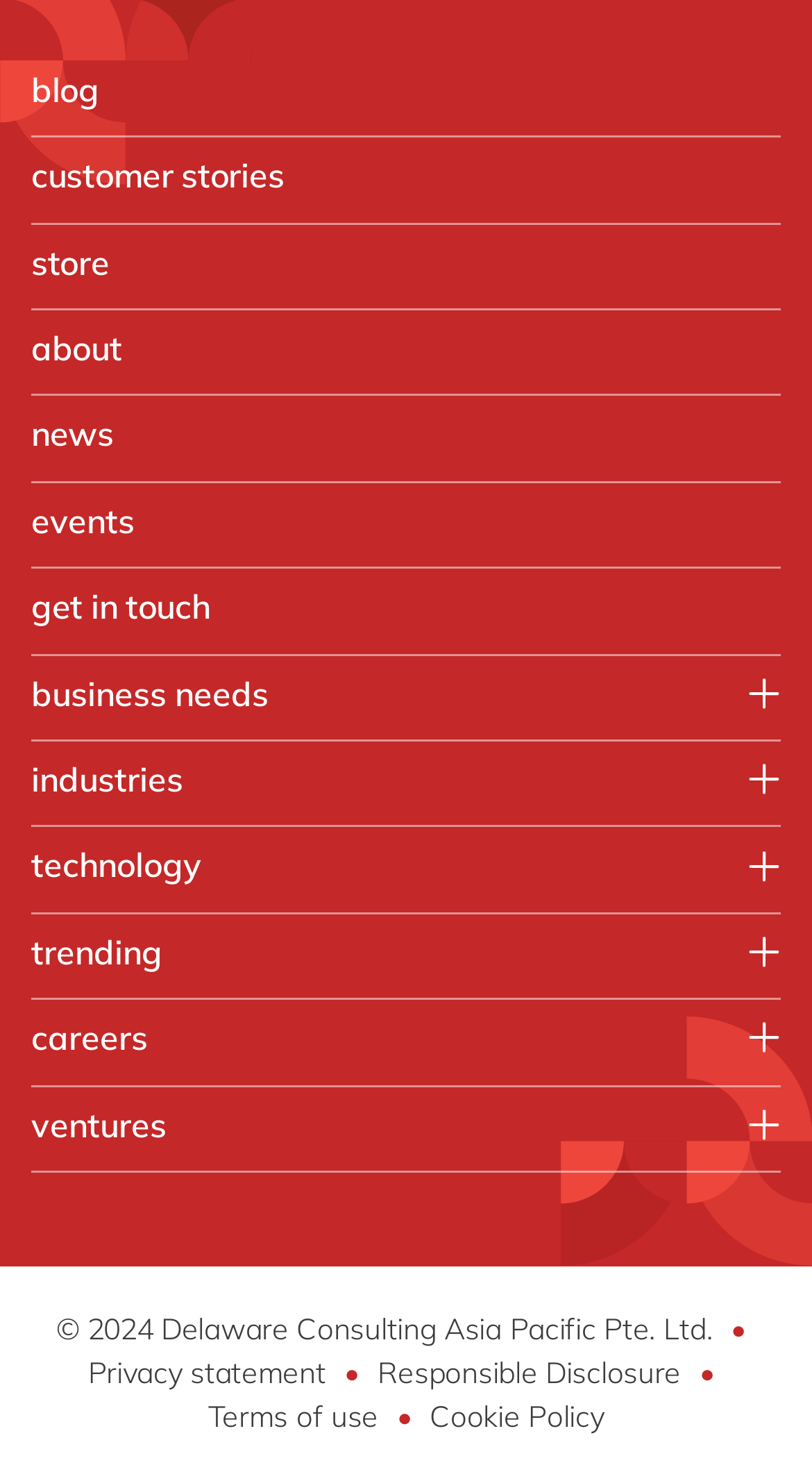What is the last item in the 'trending' section?
Provide a well-explained and detailed answer to the question.

I found the 'trending' section in the footer and counted the number of links under it. The last item is the link with the text 'Virtual Reality'.